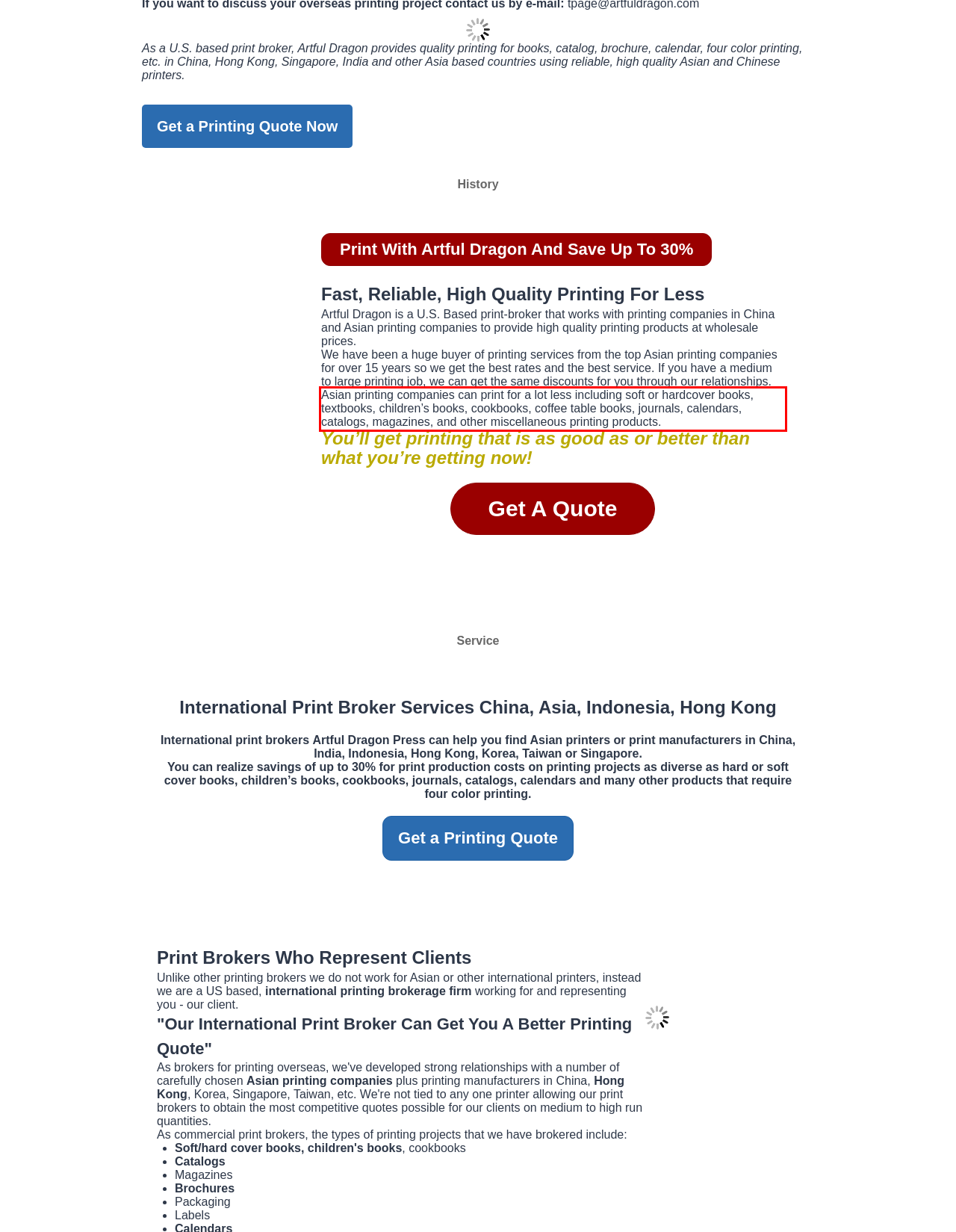Review the screenshot of the webpage and recognize the text inside the red rectangle bounding box. Provide the extracted text content.

Asian printing companies can print for a lot less including soft or hardcover books, textbooks, children’s books, cookbooks, coffee table books, journals, calendars, catalogs, magazines, and other miscellaneous printing products.